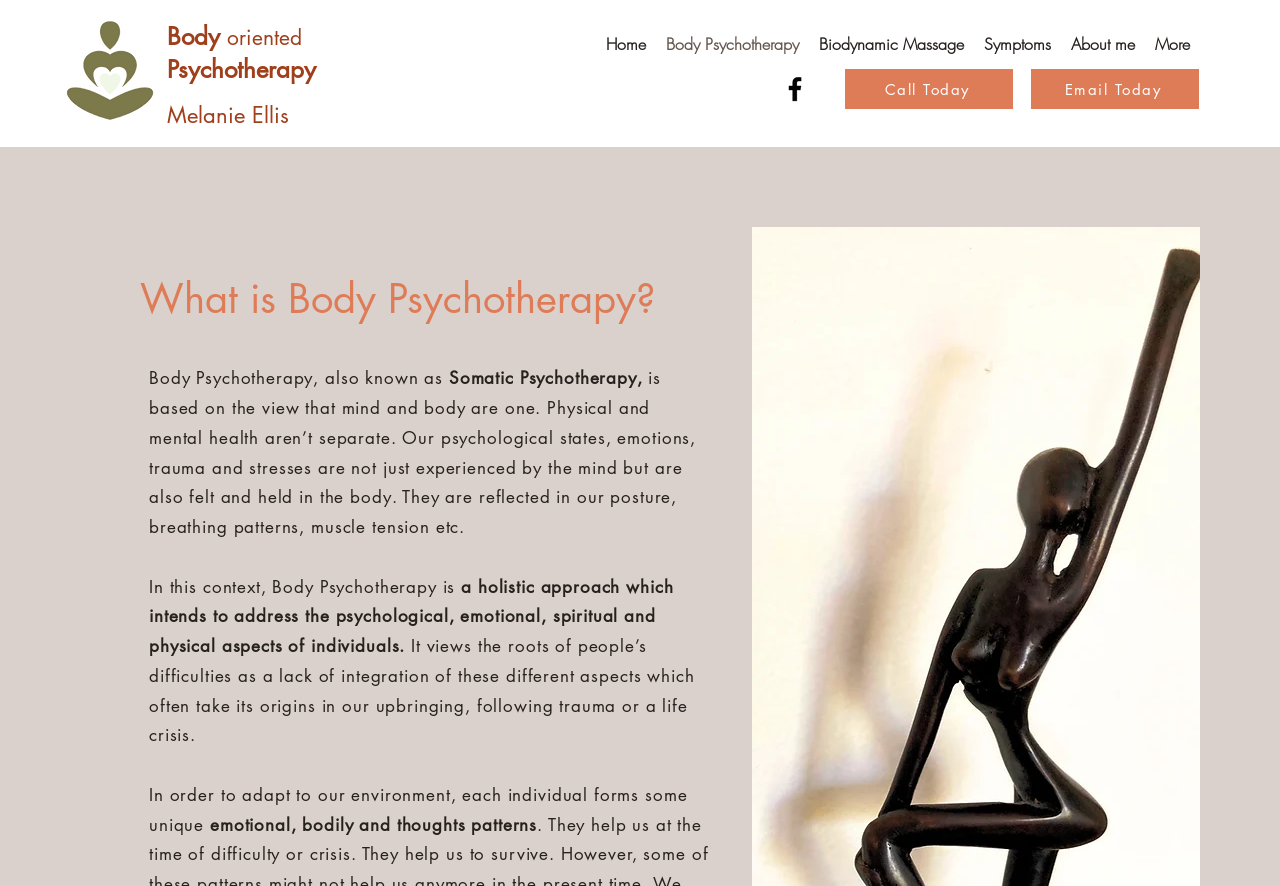What is the relationship between mind and body according to Body Psychotherapy?
Give a detailed explanation using the information visible in the image.

The webpage states that 'mind and body are one. Physical and mental health aren’t separate.' which implies that according to Body Psychotherapy, the mind and body are interconnected and inseparable.